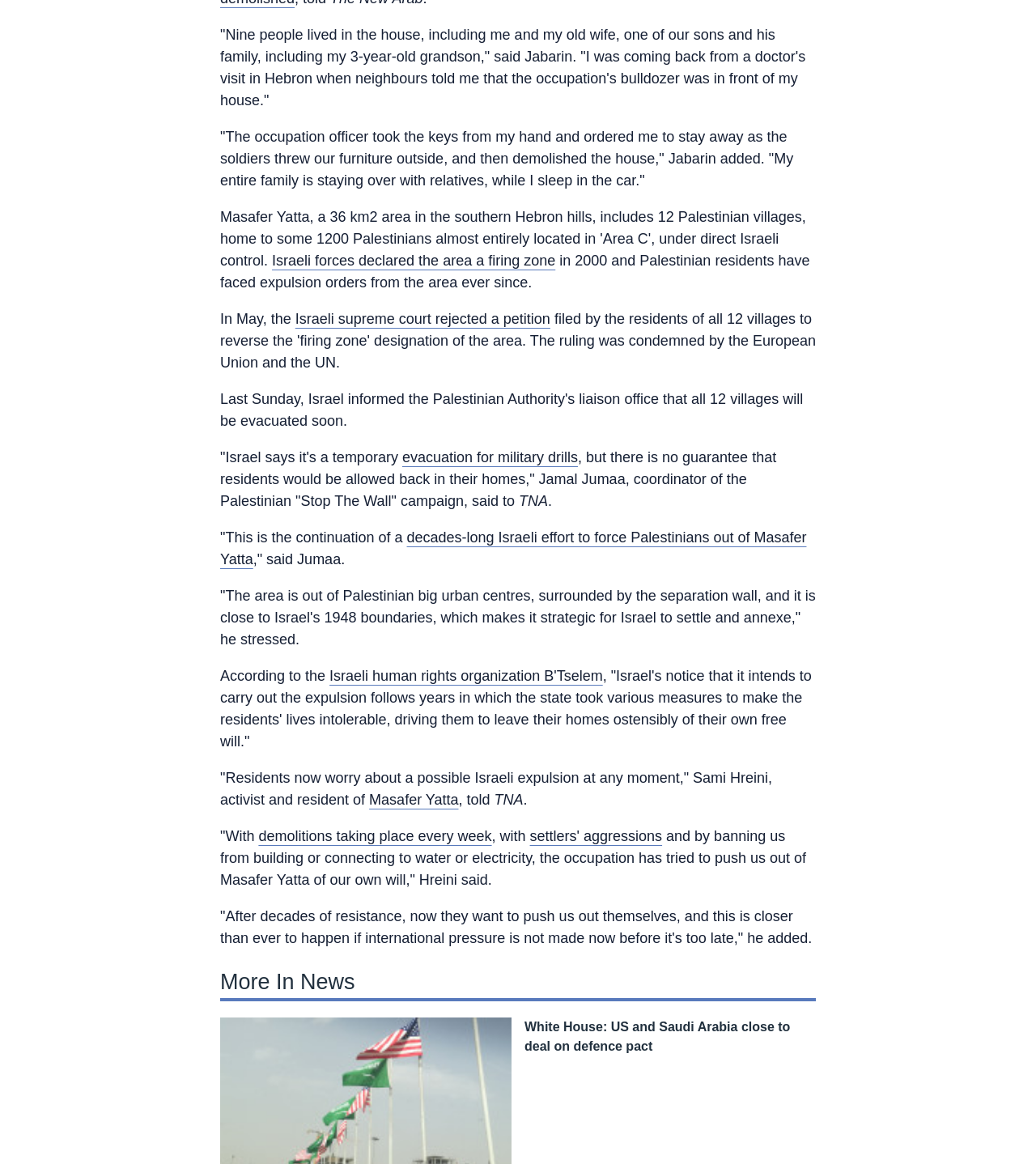Provide the bounding box coordinates, formatted as (top-left x, top-left y, bottom-right x, bottom-right y), with all values being floating point numbers between 0 and 1. Identify the bounding box of the UI element that matches the description: demolitions taking place every week

[0.25, 0.711, 0.475, 0.725]